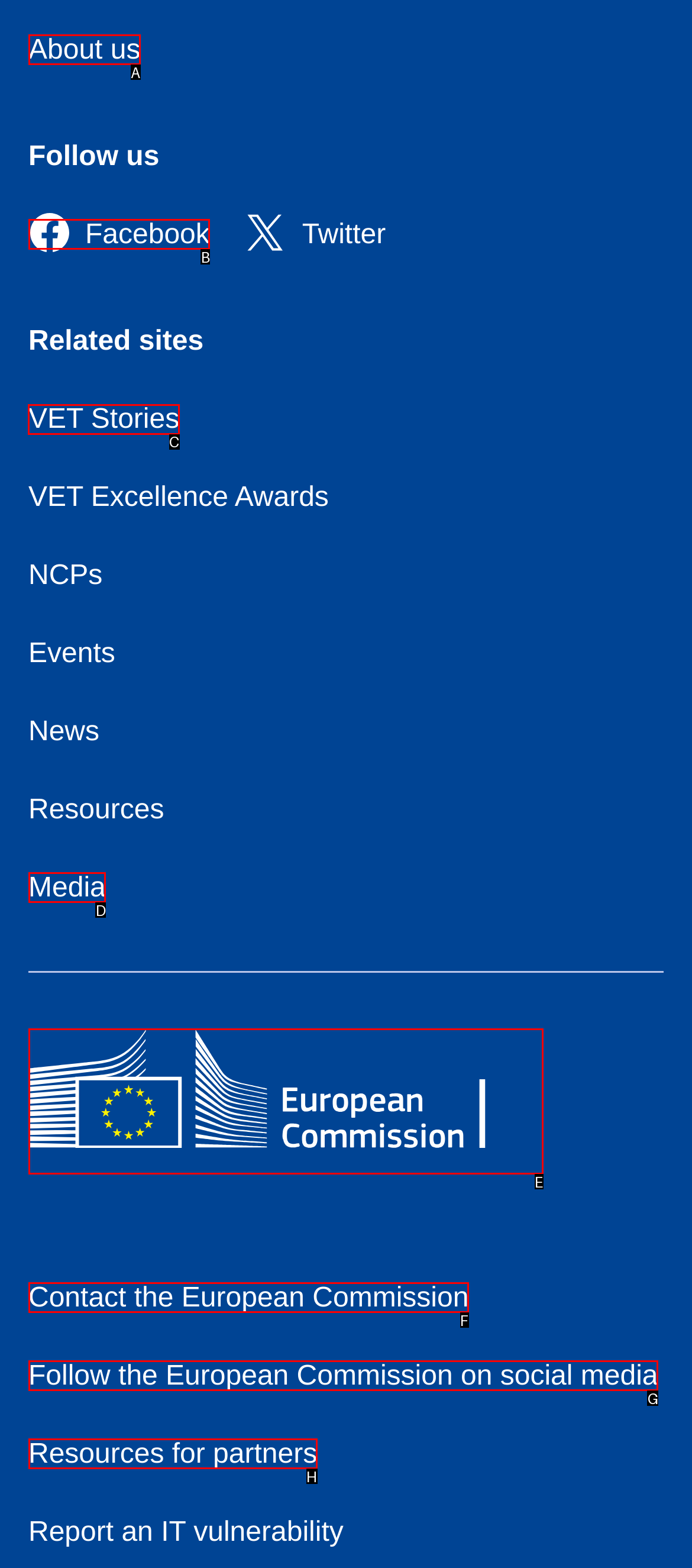To perform the task "Visit VET Stories", which UI element's letter should you select? Provide the letter directly.

C